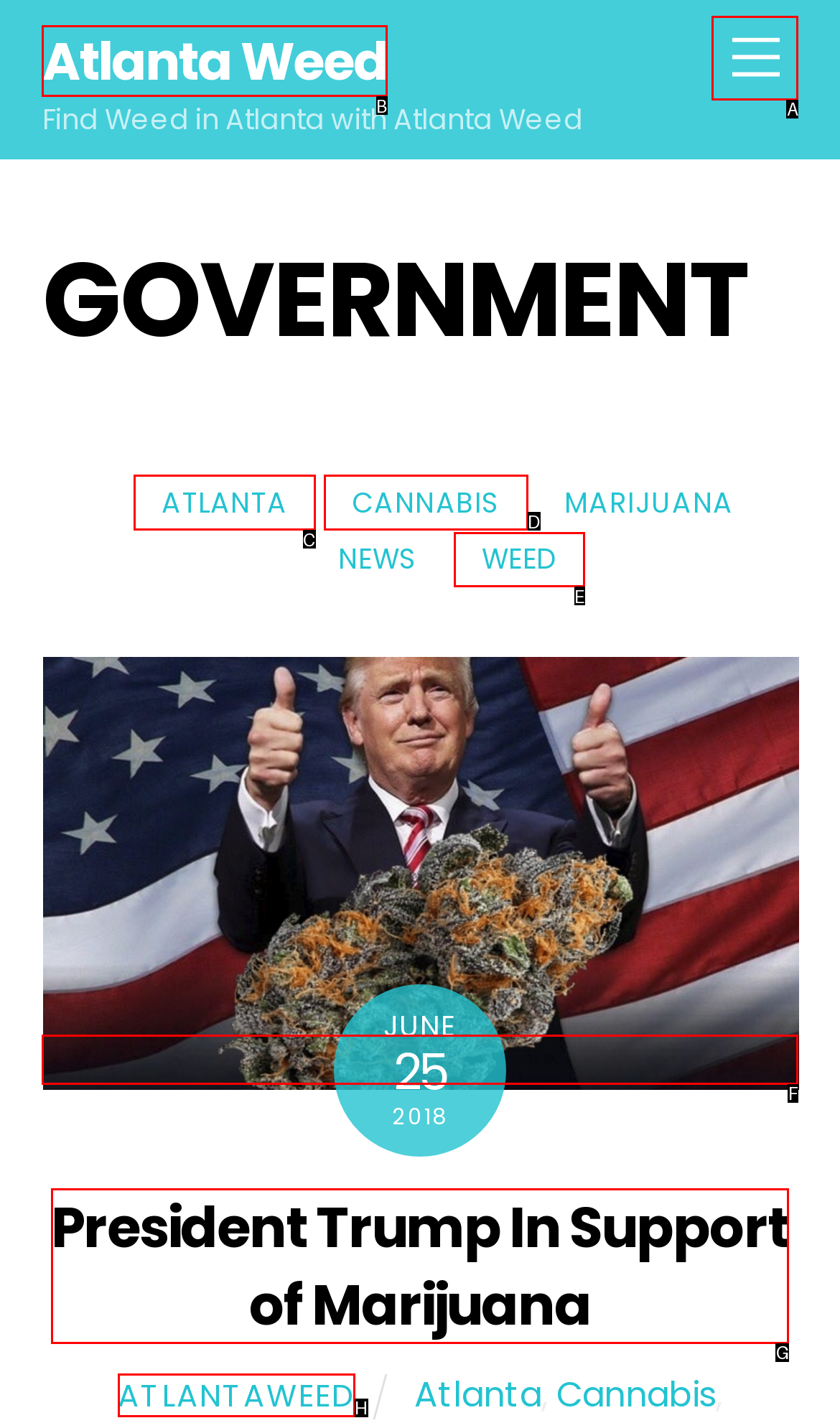Based on the task: Visit the 'Atlanta Weed' page, which UI element should be clicked? Answer with the letter that corresponds to the correct option from the choices given.

B